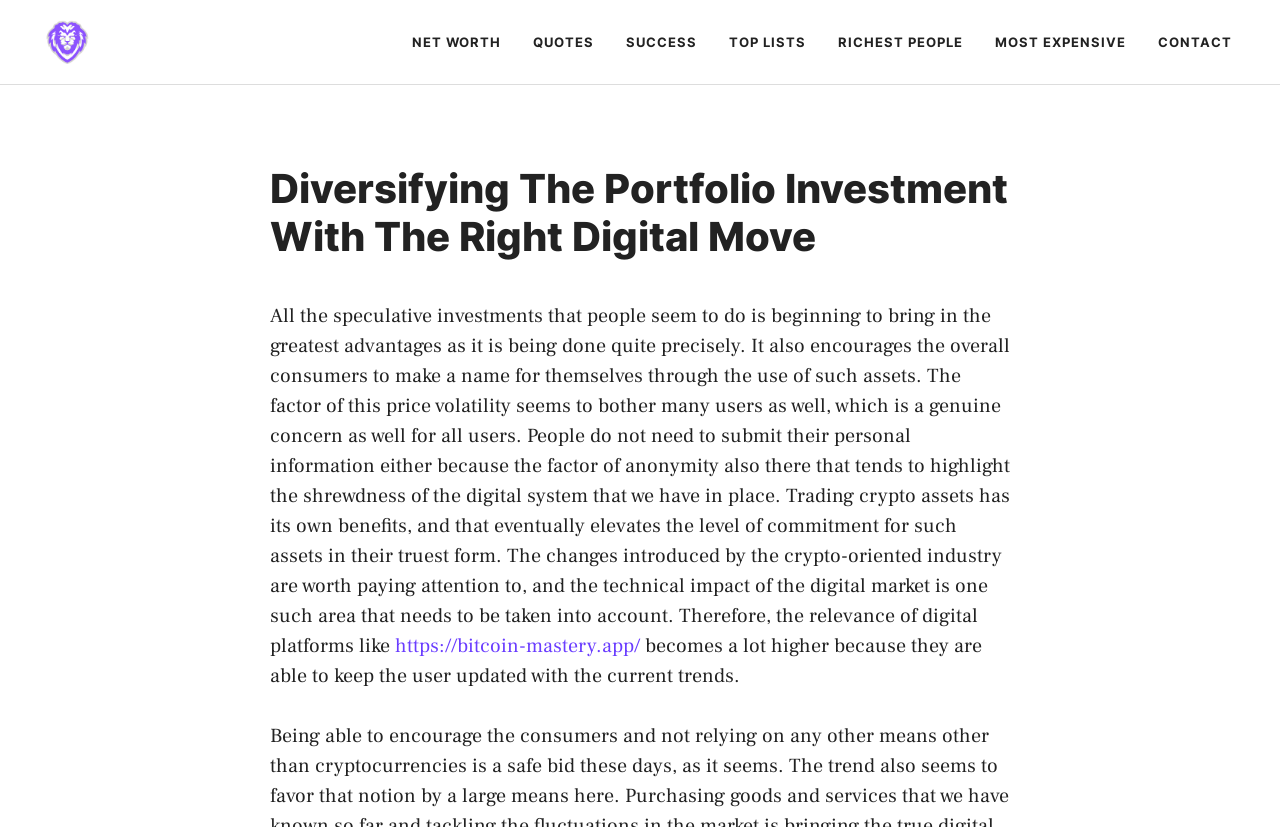Given the element description https://bitcoin-mastery.app/, predict the bounding box coordinates for the UI element in the webpage screenshot. The format should be (top-left x, top-left y, bottom-right x, bottom-right y), and the values should be between 0 and 1.

[0.309, 0.766, 0.5, 0.797]